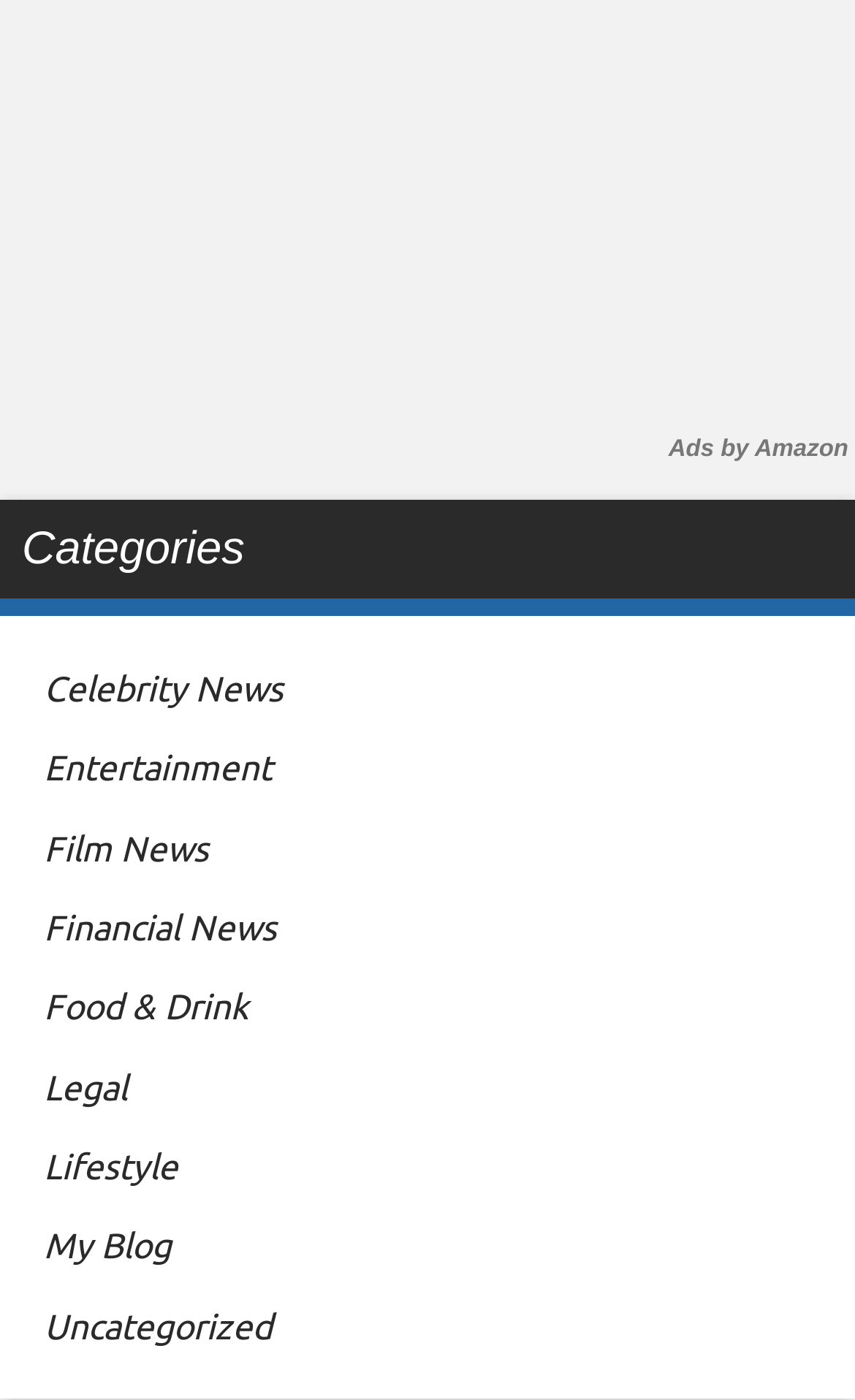Find the bounding box coordinates of the clickable area that will achieve the following instruction: "browse entertainment".

[0.051, 0.534, 0.318, 0.562]